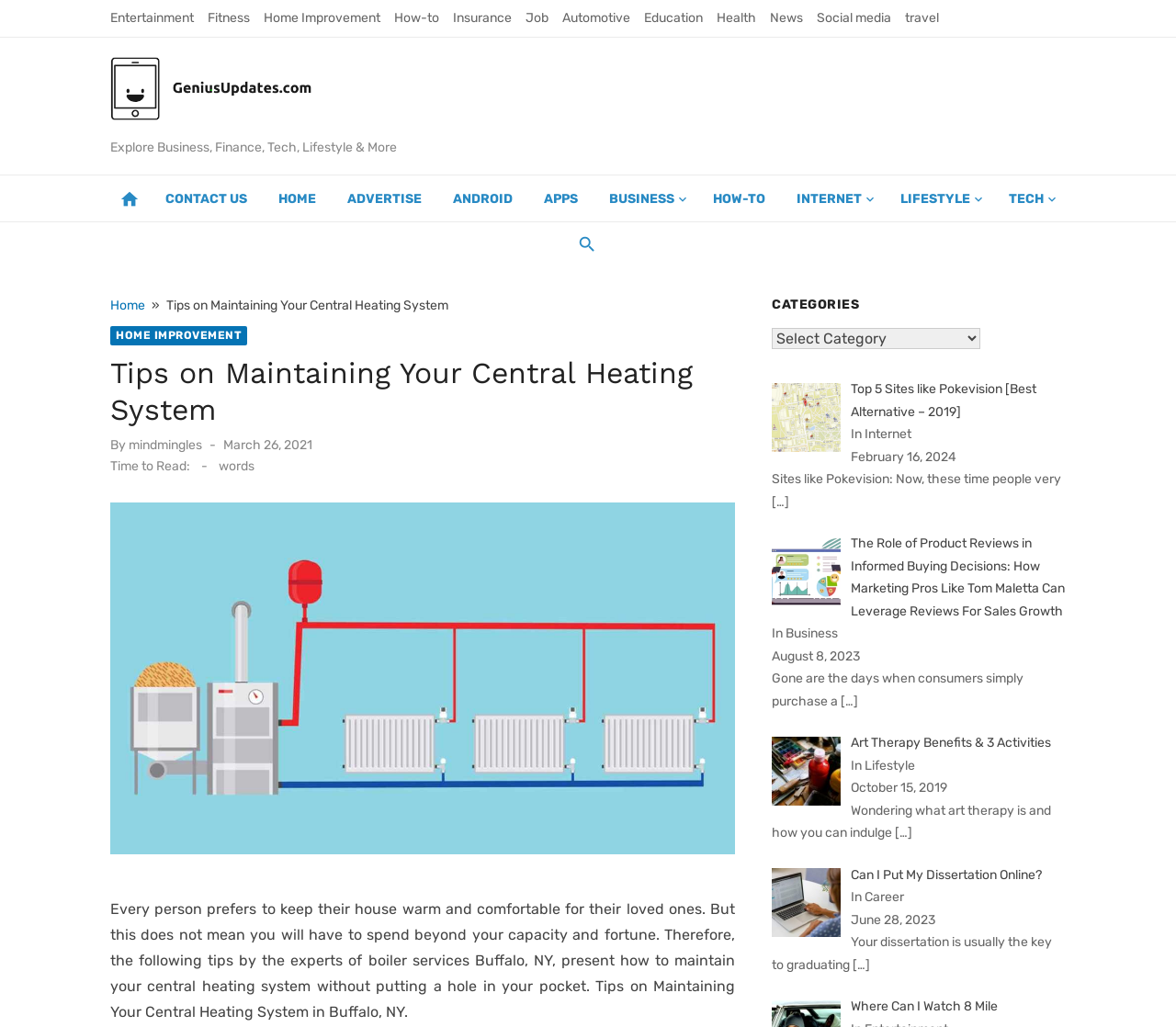Can you find the bounding box coordinates of the area I should click to execute the following instruction: "Click on the 'Home Improvement' link"?

[0.224, 0.01, 0.323, 0.025]